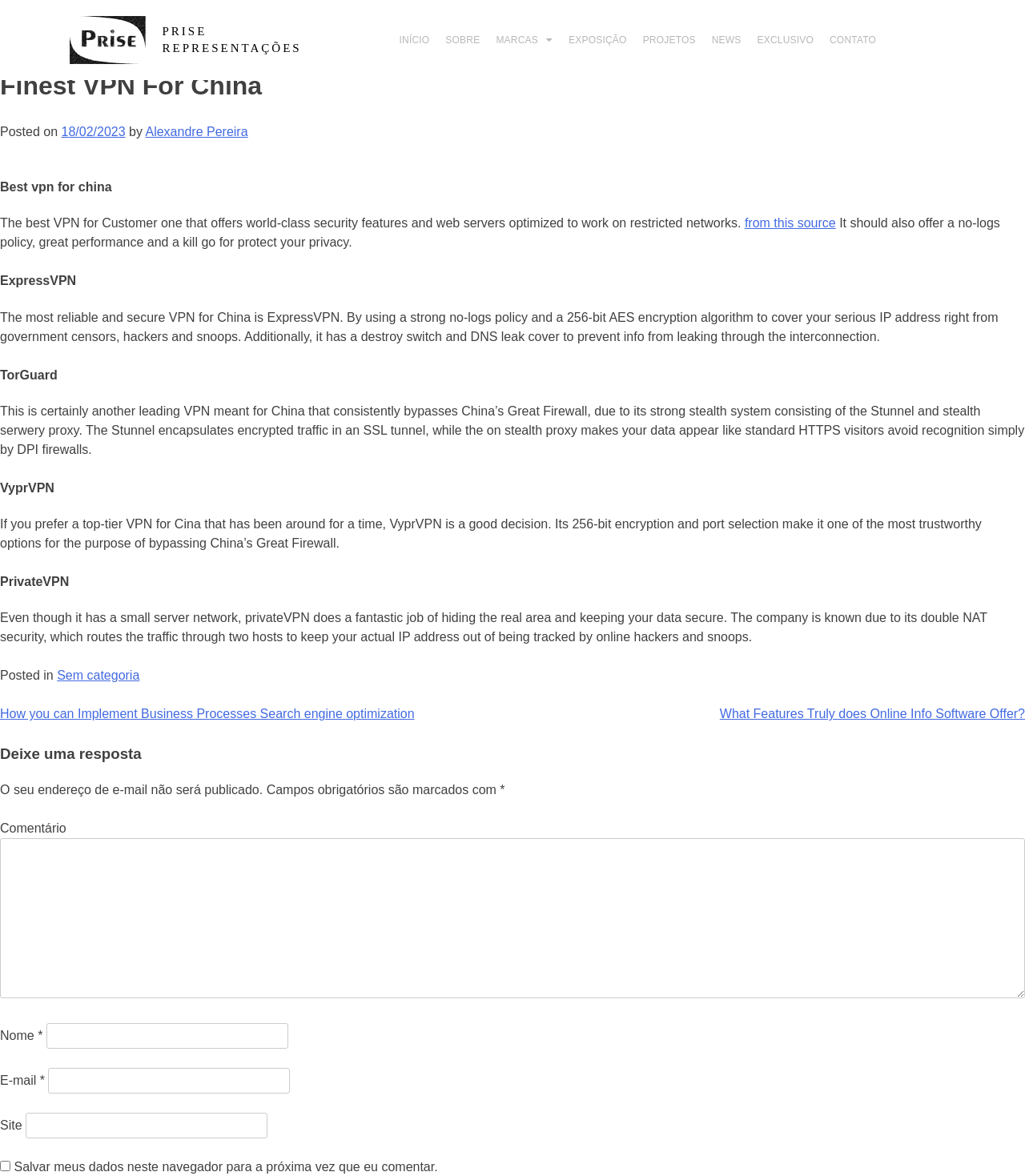Locate the bounding box coordinates of the element that should be clicked to fulfill the instruction: "Enter a comment in the Comentário textbox".

[0.0, 0.713, 1.0, 0.849]